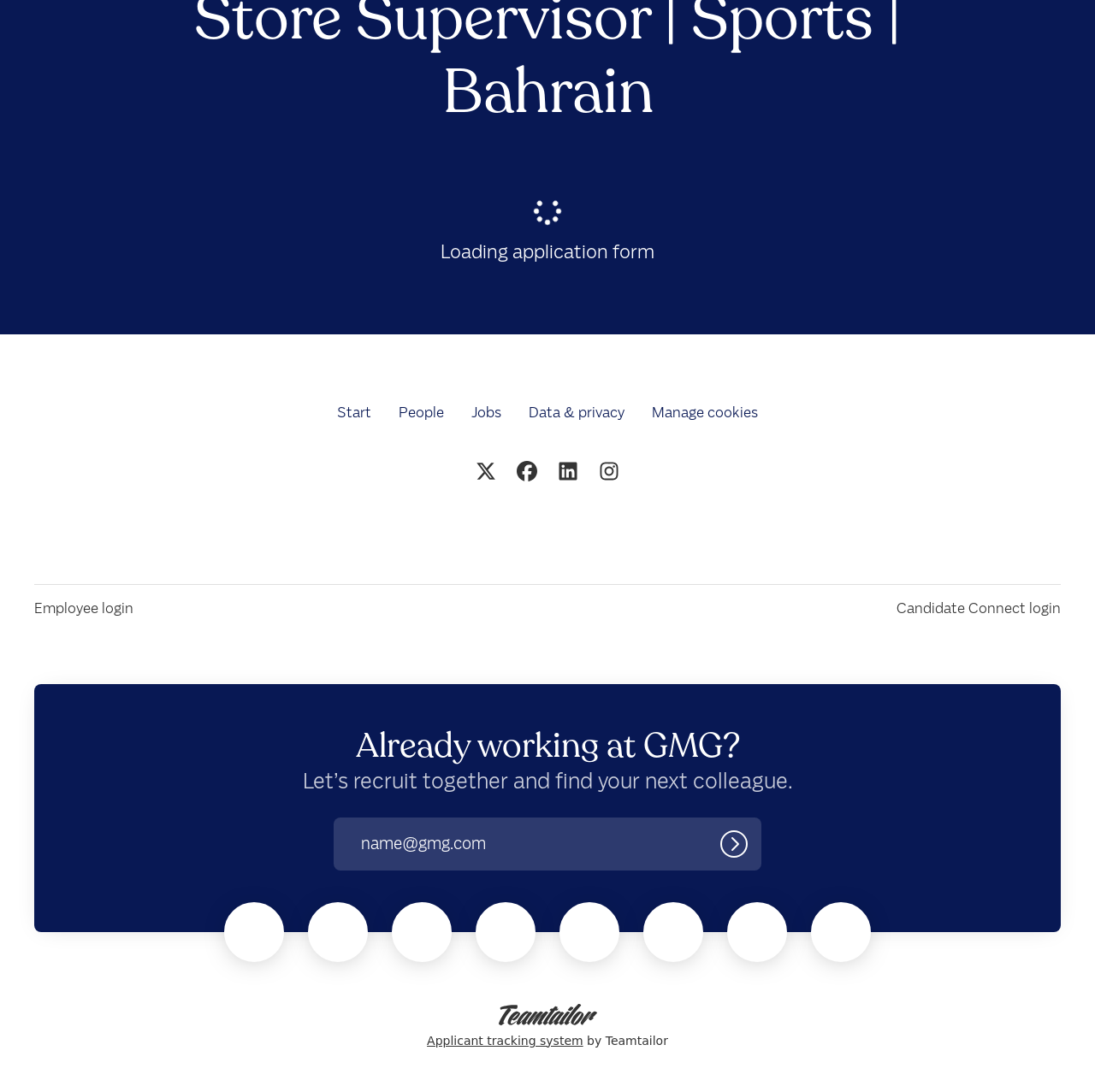What is the suggested action for those already working at GMG?
Refer to the image and give a detailed answer to the query.

The heading 'Already working at GMG?' is followed by the text 'Let’s recruit together and find your next colleague.', suggesting that the action for those already working at GMG is to recruit together.